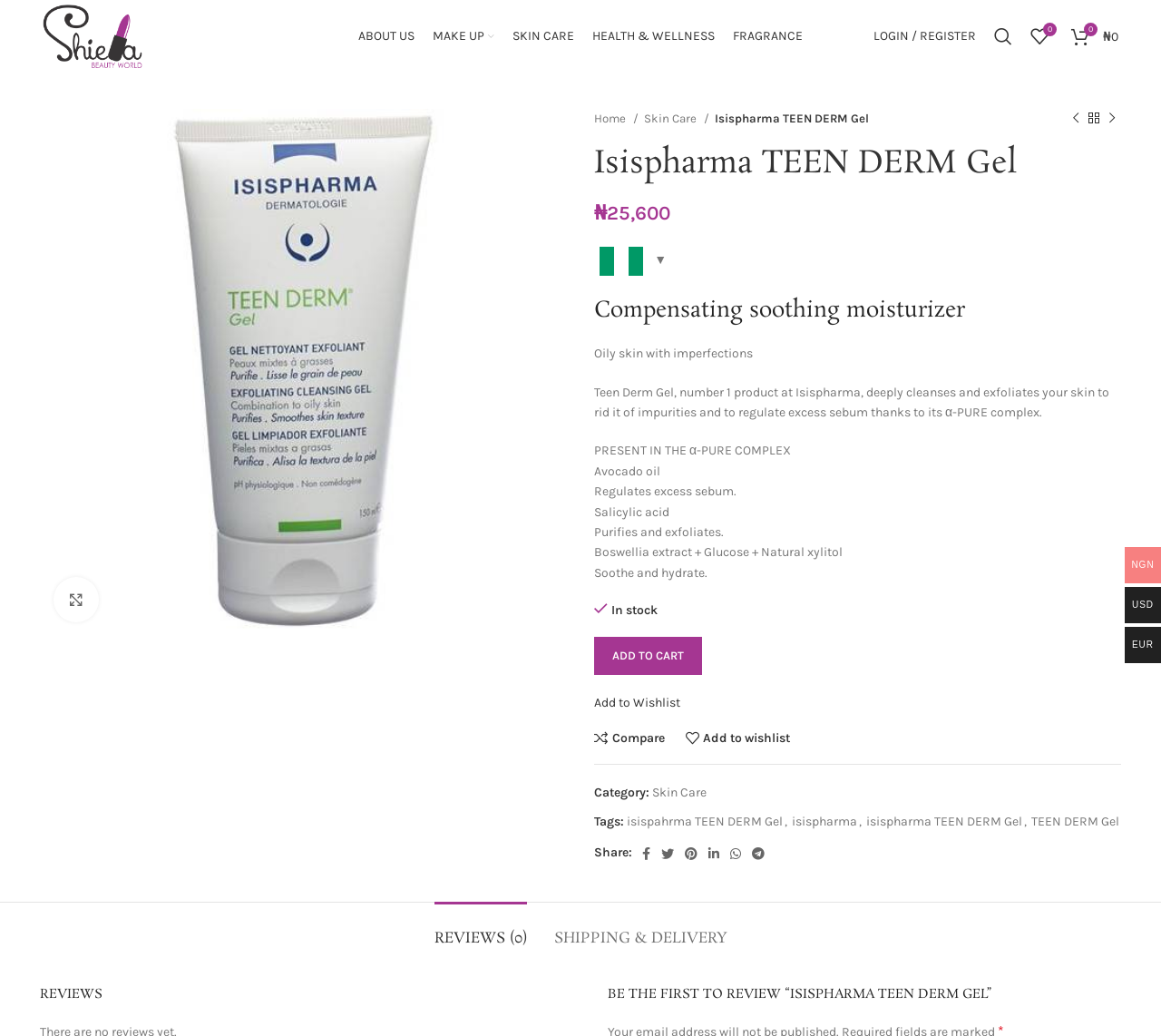Locate the bounding box coordinates of the UI element described by: "Login / Register". Provide the coordinates as four float numbers between 0 and 1, formatted as [left, top, right, bottom].

[0.745, 0.018, 0.848, 0.053]